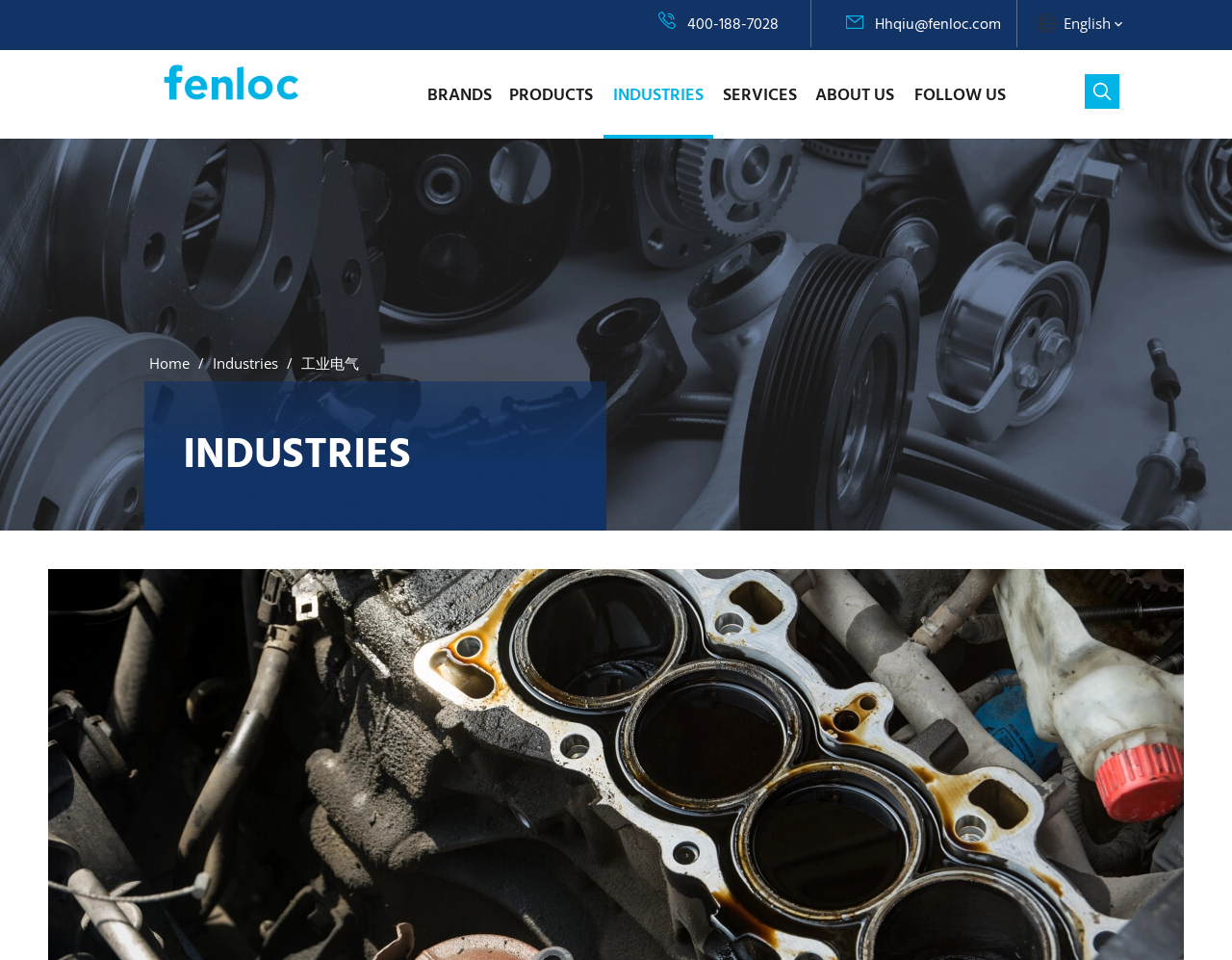What language is currently selected?
Using the image as a reference, answer the question with a short word or phrase.

English